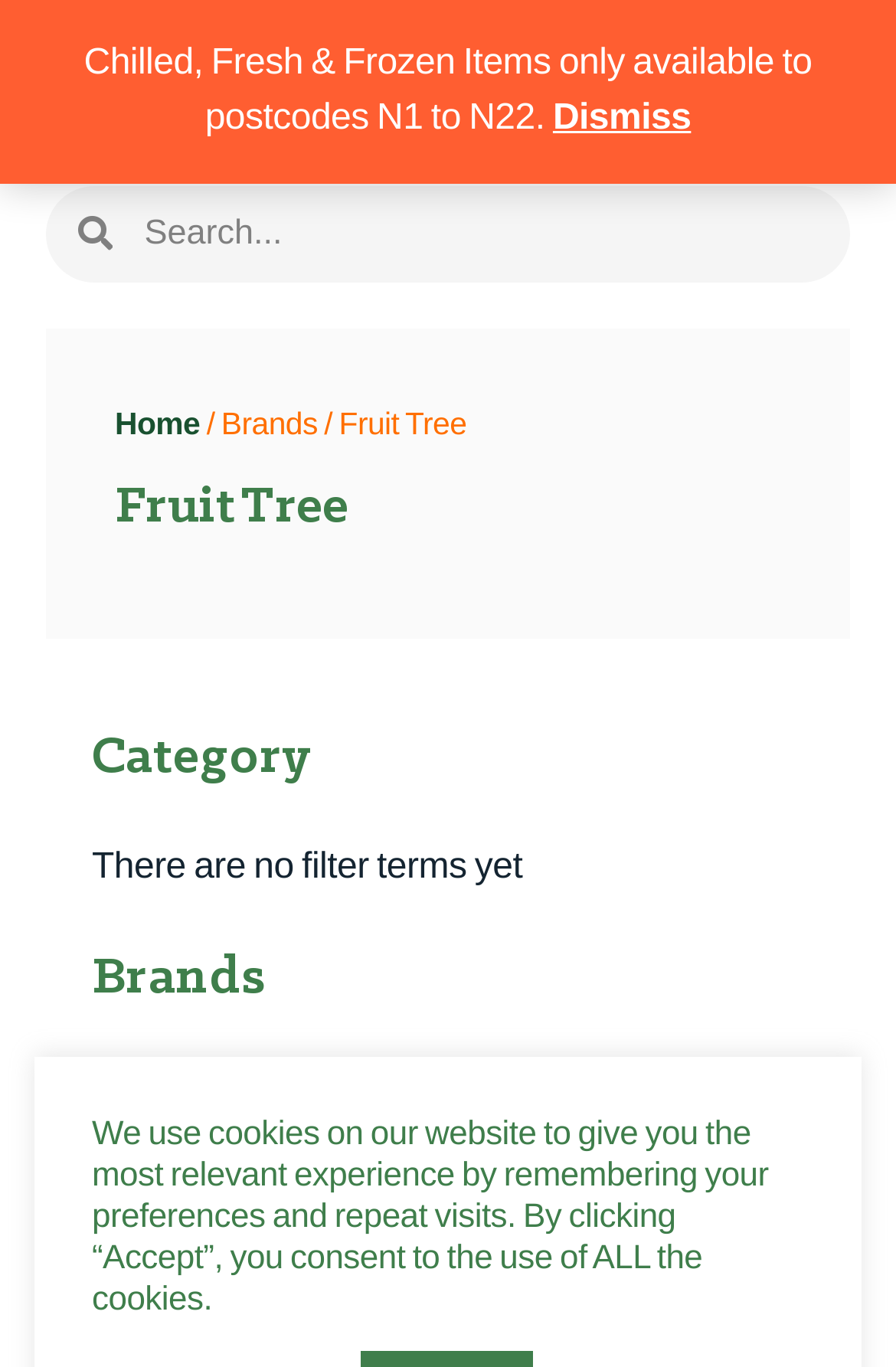Provide a brief response in the form of a single word or phrase:
How many navigation menus are there?

2